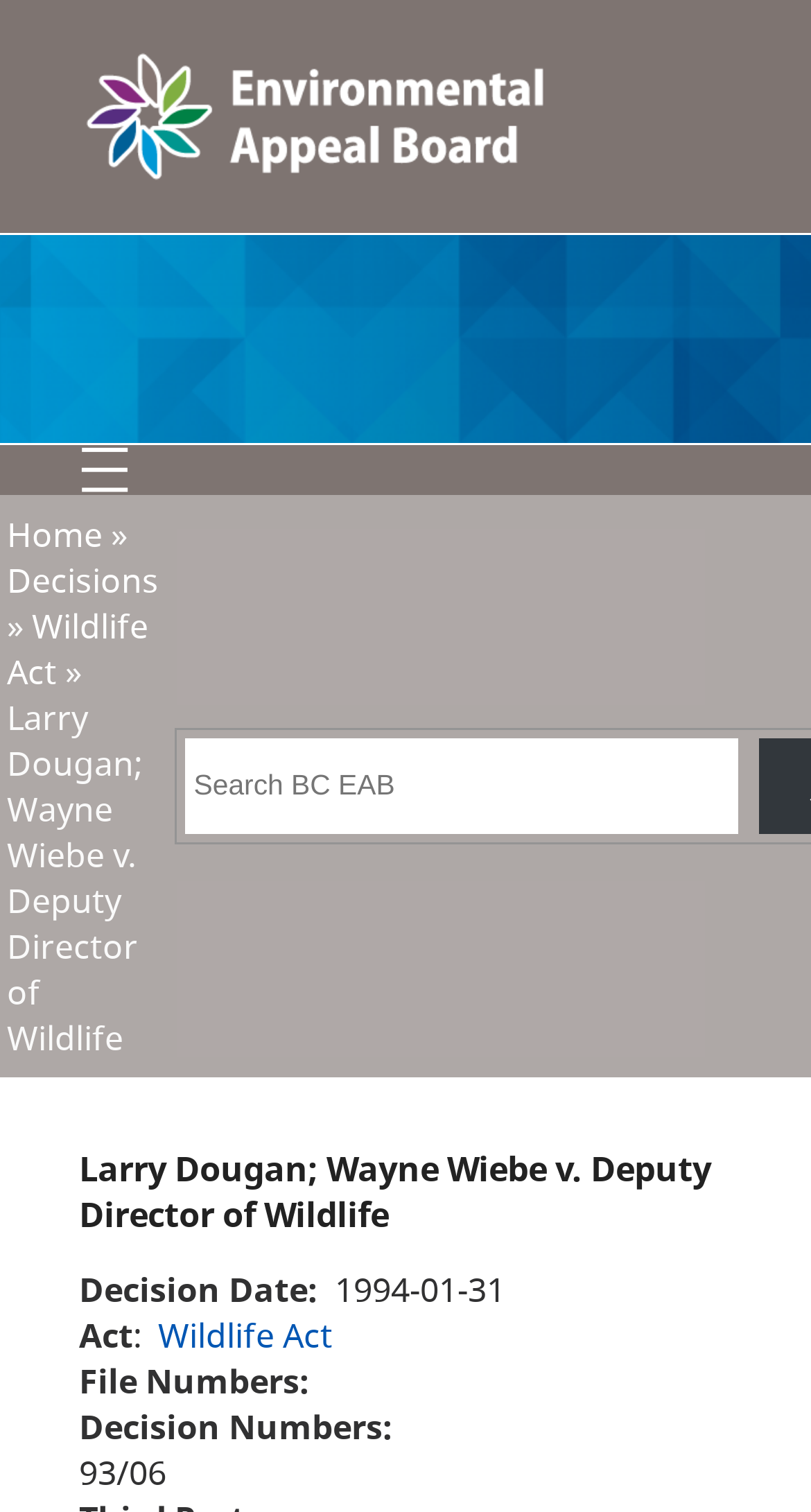What is the file number of the case?
Provide an in-depth and detailed answer to the question.

The file number of the case is 93/06, which is mentioned in the StaticText element with a bounding box of [0.097, 0.958, 0.205, 0.989].